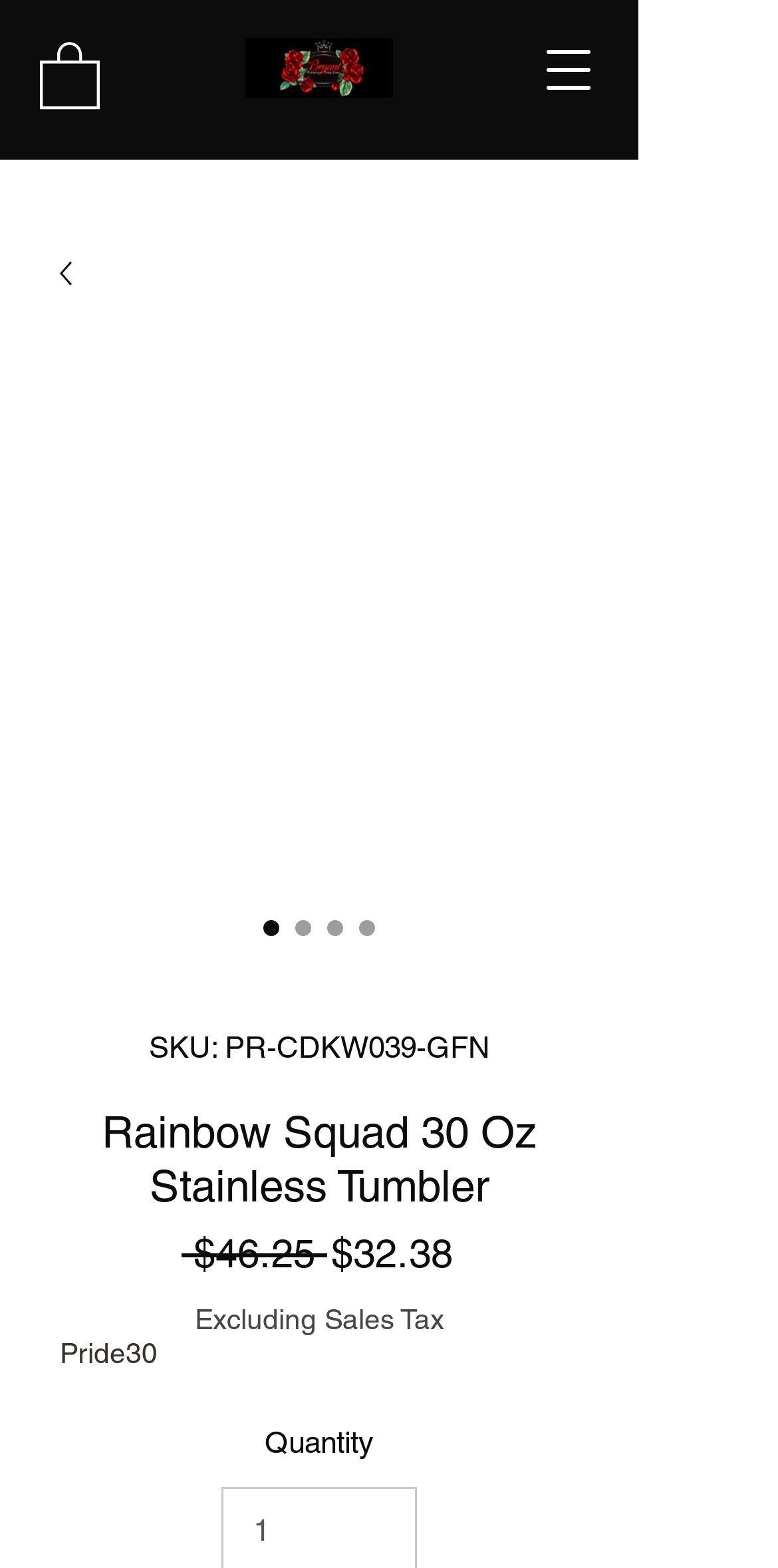Can you extract the headline from the webpage for me?

Rainbow Squad 30 Oz Stainless Tumbler